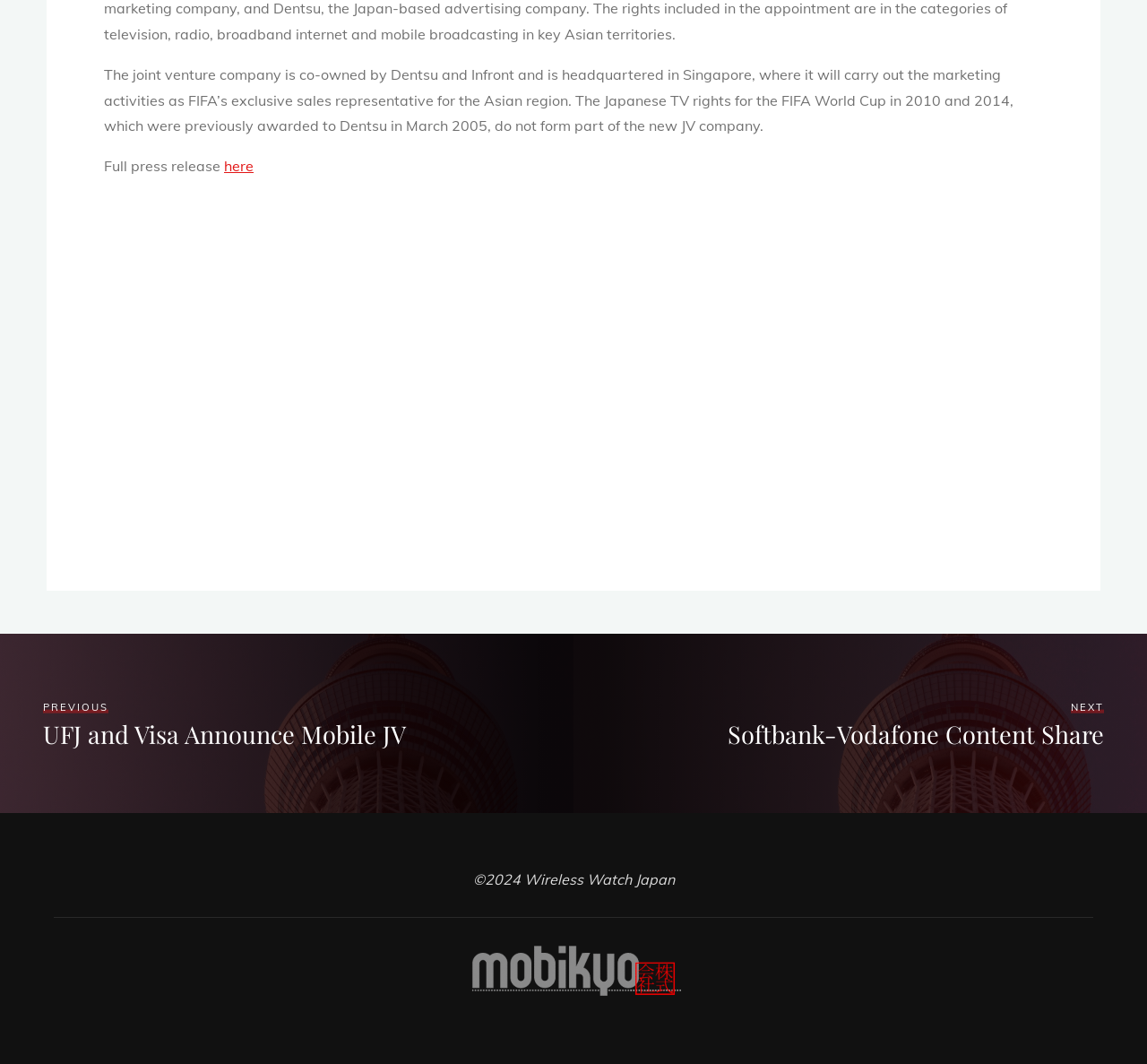What is the navigation option below the main content?
Using the visual information from the image, give a one-word or short-phrase answer.

Previous and Next